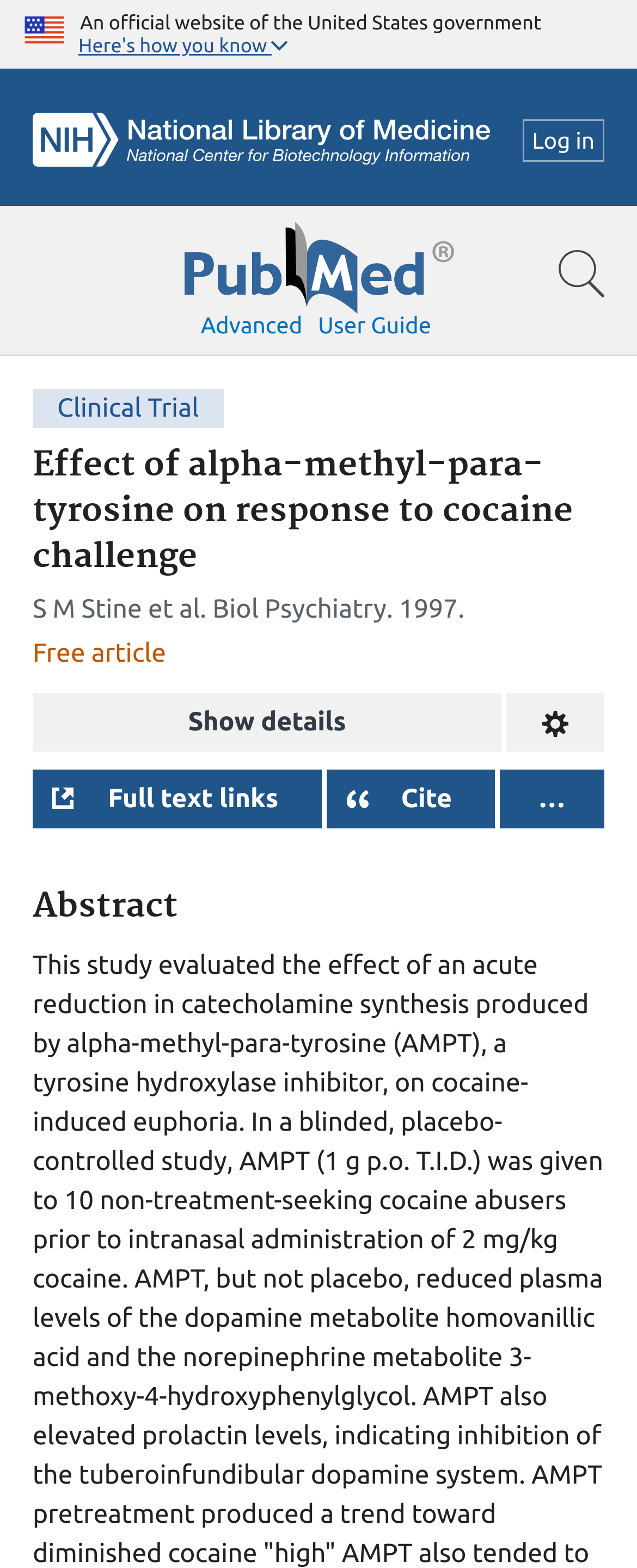Use a single word or phrase to respond to the question:
What is the name of the study?

Effect of alpha-methyl-para-tyrosine on response to cocaine challenge